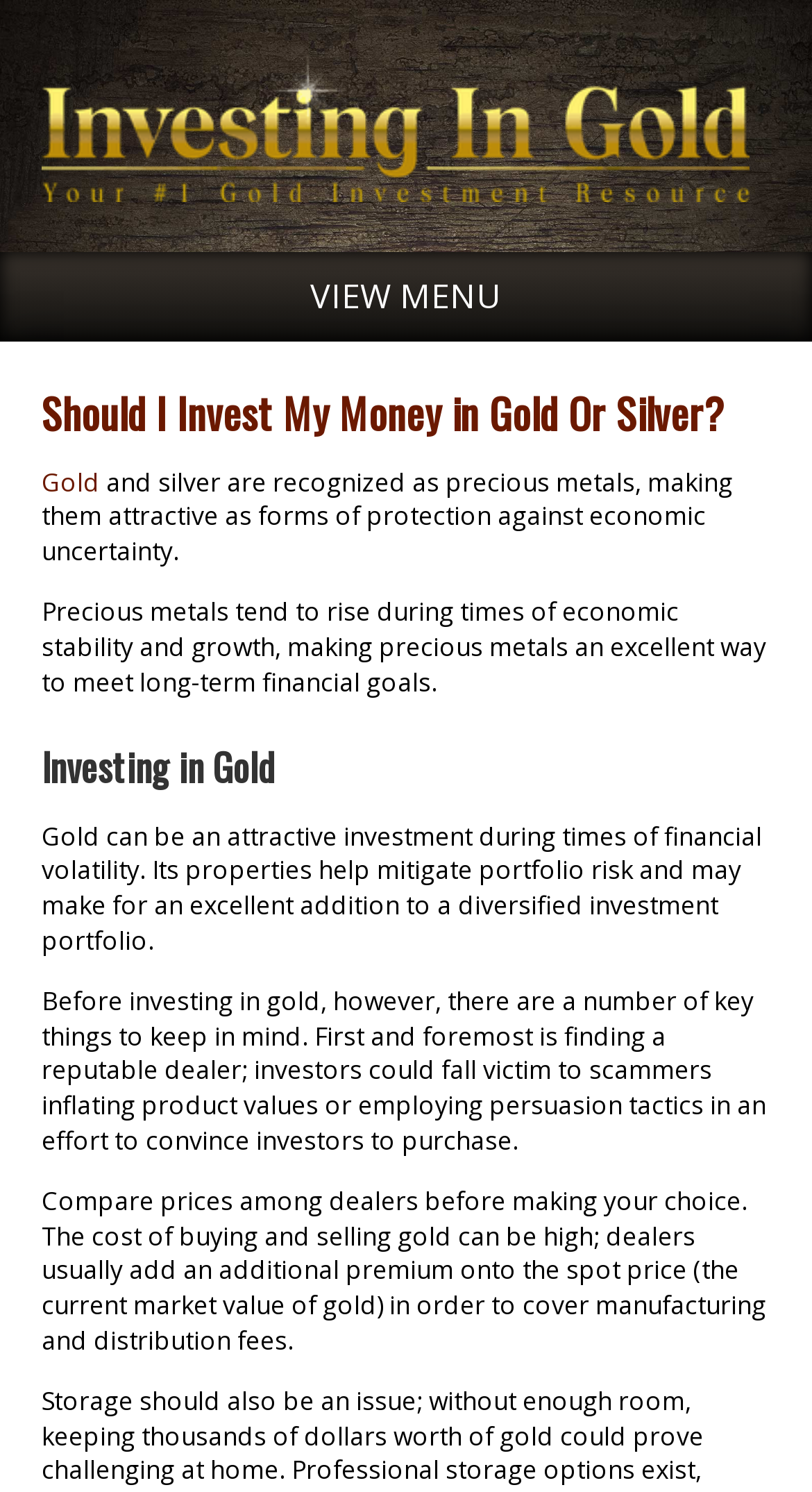What affects the cost of buying and selling gold?
Based on the image, answer the question in a detailed manner.

The cost of buying and selling gold can be high because dealers usually add an additional premium onto the spot price (the current market value of gold) in order to cover manufacturing and distribution fees.